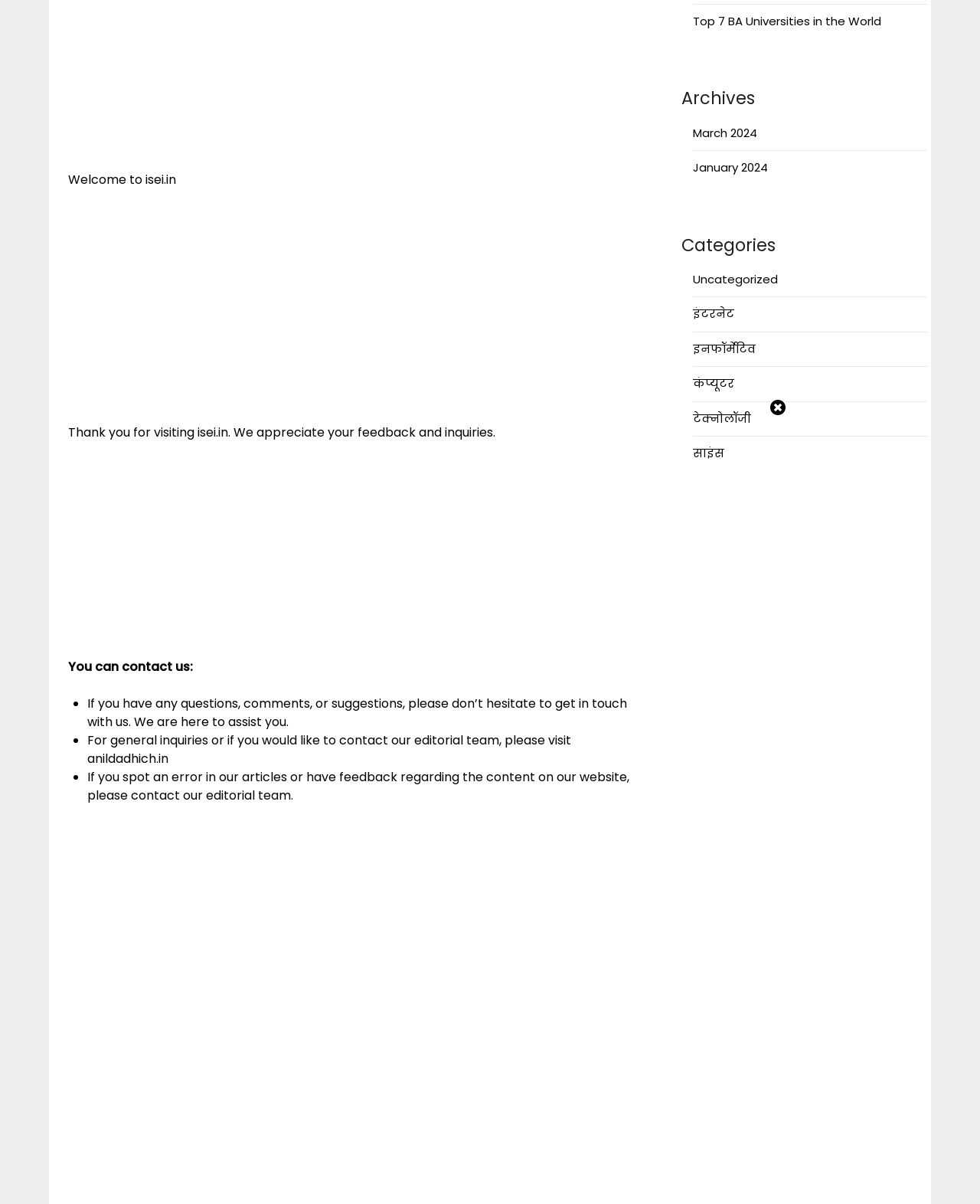Find the coordinates for the bounding box of the element with this description: "इनफॉर्मेटिव".

[0.707, 0.283, 0.771, 0.296]